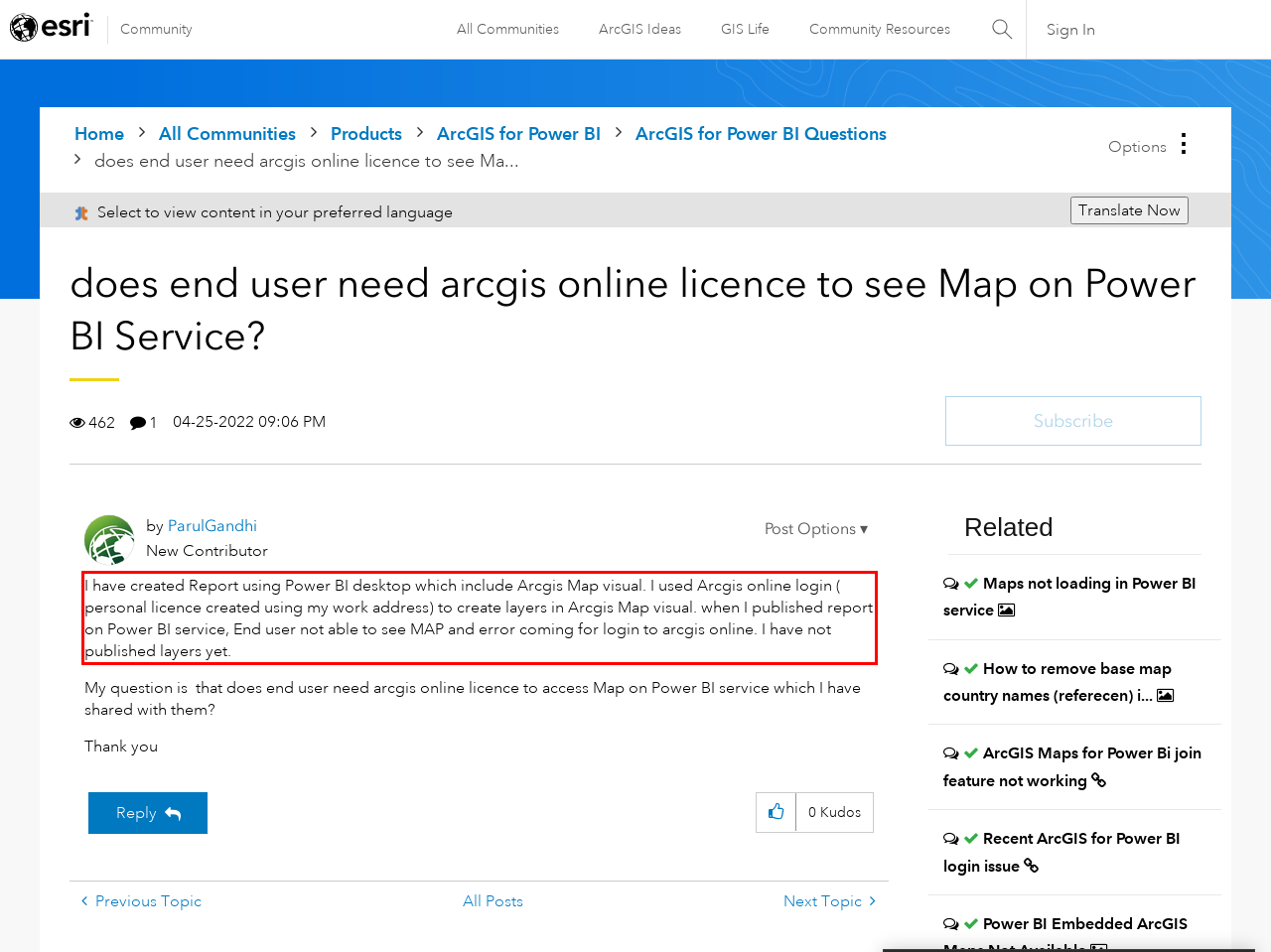Identify the red bounding box in the webpage screenshot and perform OCR to generate the text content enclosed.

I have created Report using Power BI desktop which include Arcgis Map visual. I used Arcgis online login ( personal licence created using my work address) to create layers in Arcgis Map visual. when I published report on Power BI service, End user not able to see MAP and error coming for login to arcgis online. I have not published layers yet.